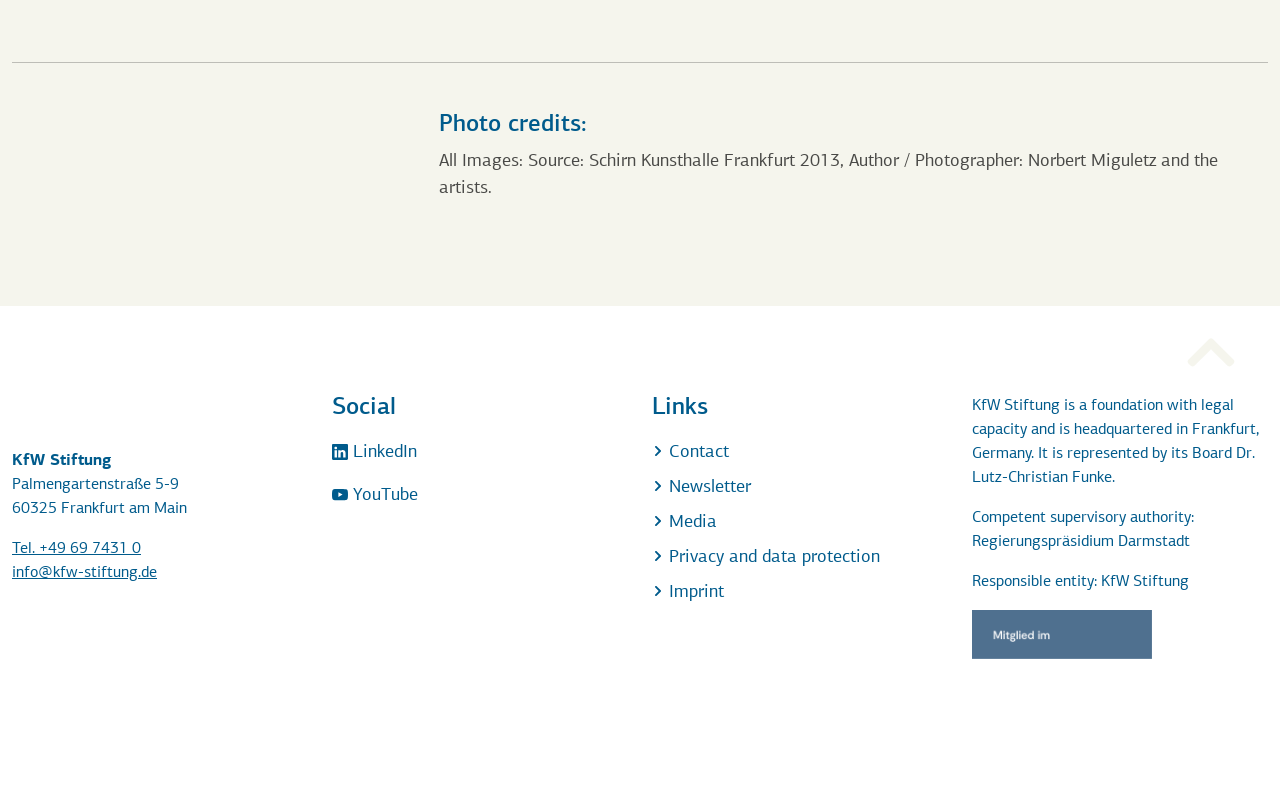Specify the bounding box coordinates of the area to click in order to follow the given instruction: "Send an email to info@kfw-stiftung.de."

[0.009, 0.712, 0.123, 0.732]